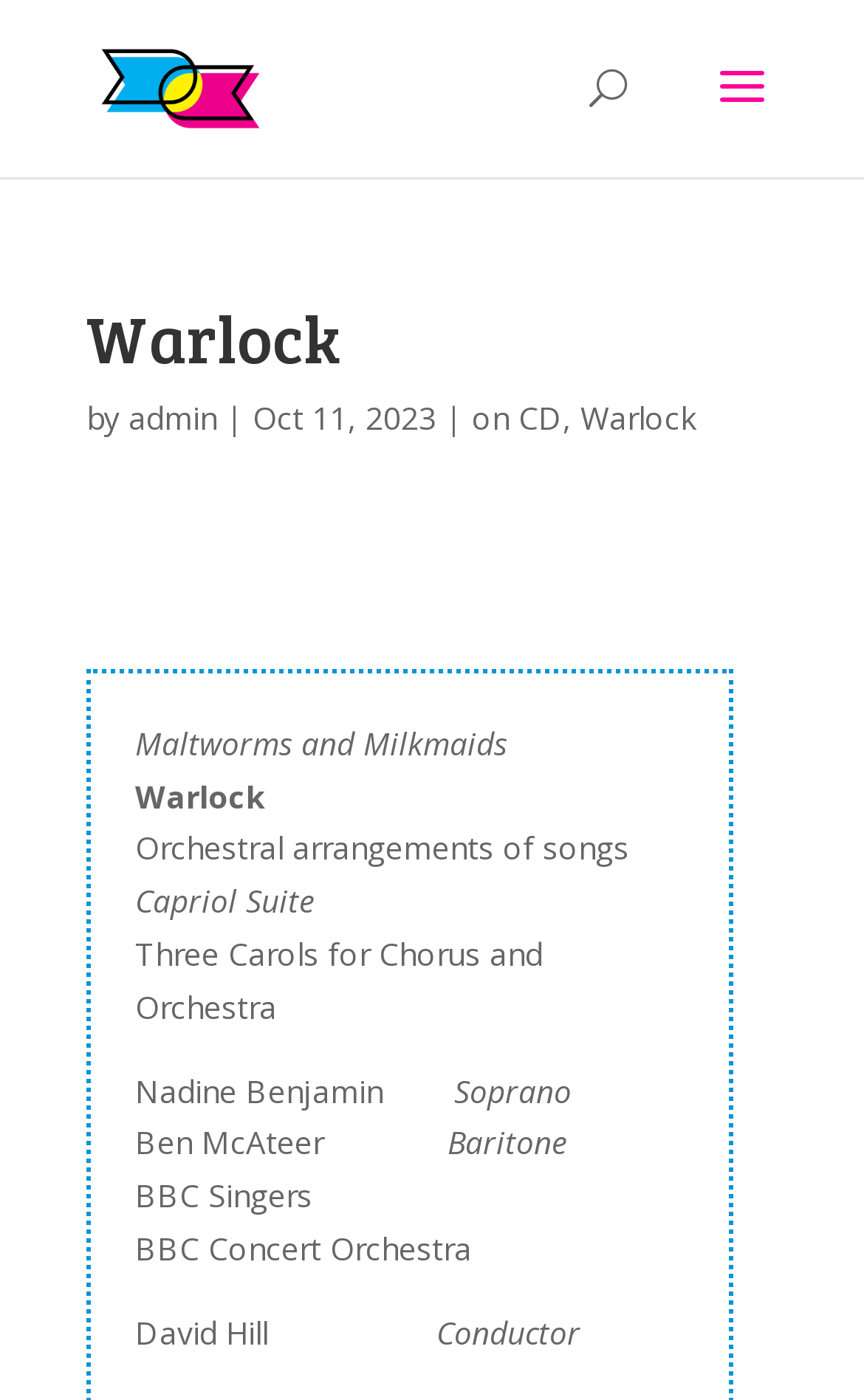Please provide a detailed answer to the question below by examining the image:
What is the role of David Hill?

The role of David Hill can be found in the StaticText element 'Conductor' with bounding box coordinates [0.505, 0.936, 0.672, 0.966].